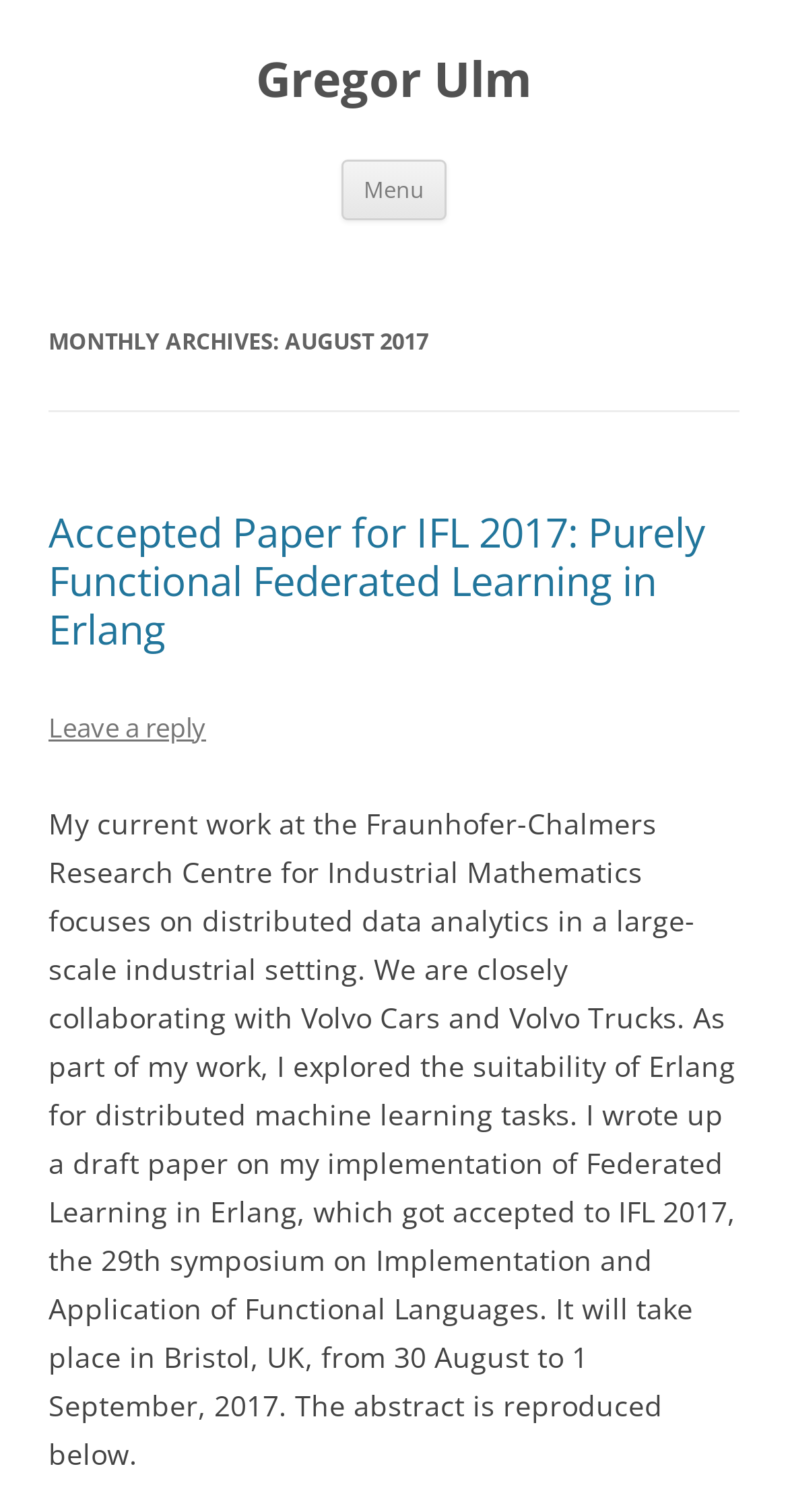Using the provided description Gregor Ulm, find the bounding box coordinates for the UI element. Provide the coordinates in (top-left x, top-left y, bottom-right x, bottom-right y) format, ensuring all values are between 0 and 1.

[0.324, 0.032, 0.676, 0.073]